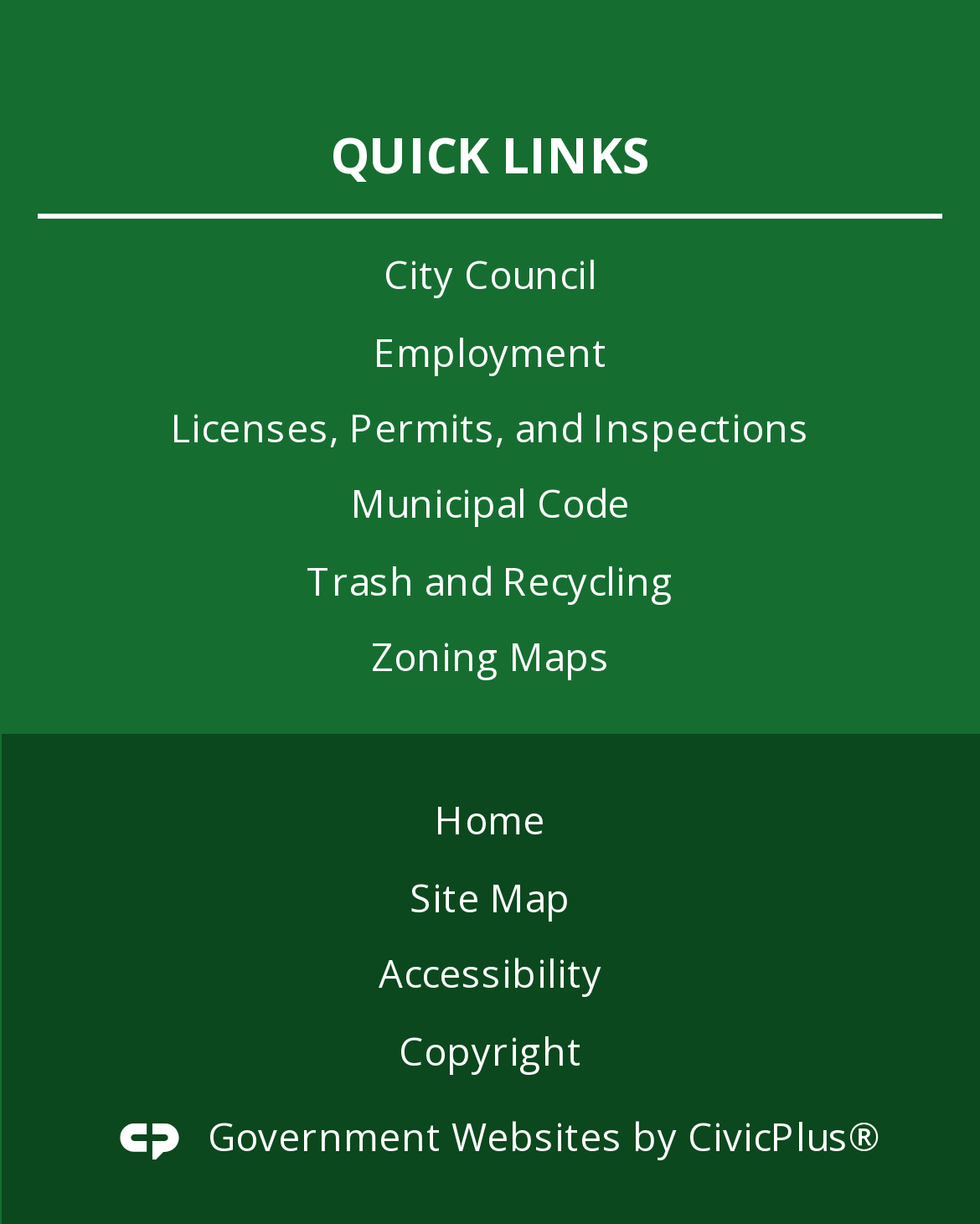What is the image at the bottom of the webpage?
Give a one-word or short-phrase answer derived from the screenshot.

Google Translate Icon